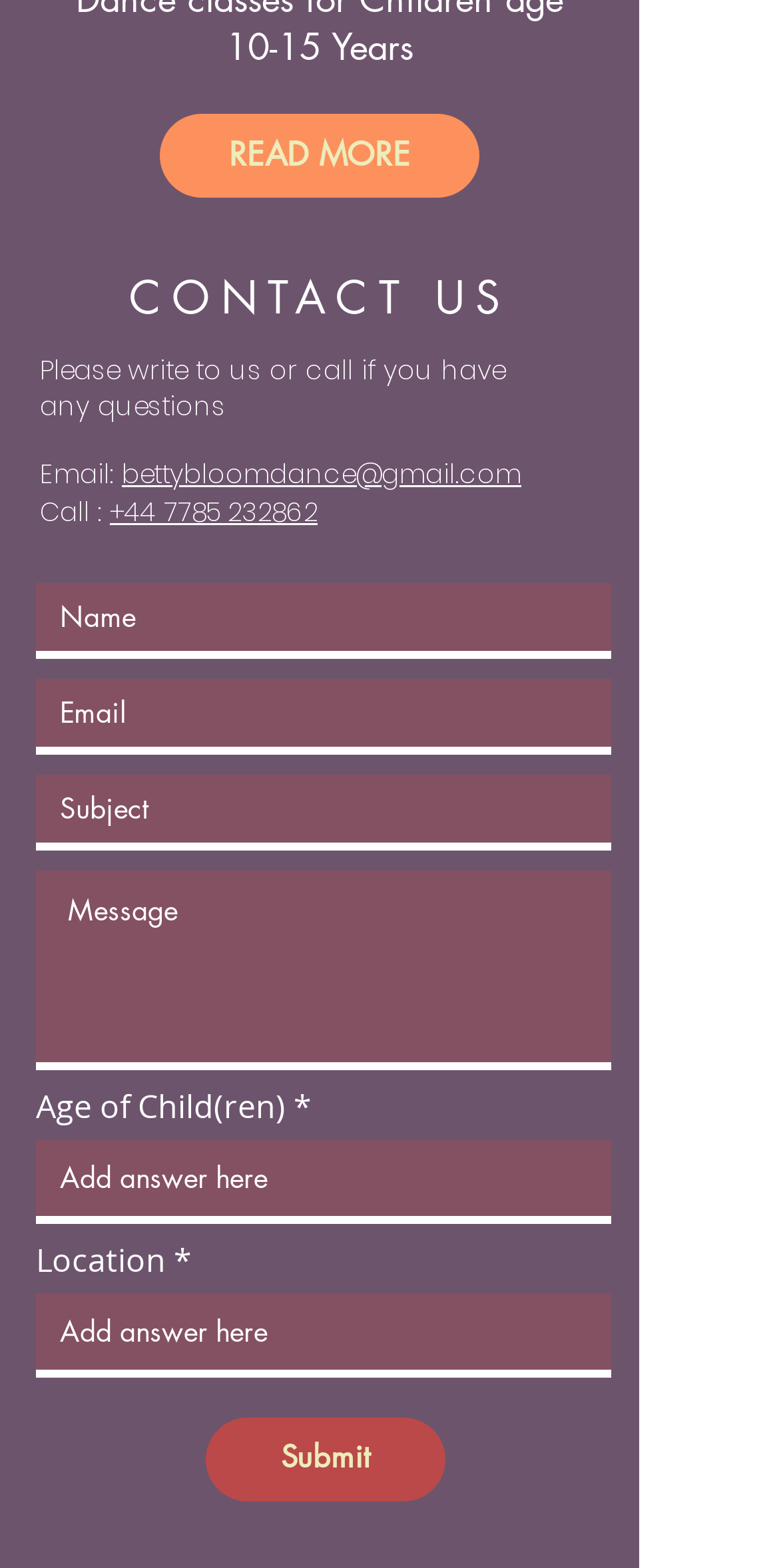Answer this question using a single word or a brief phrase:
What is the 'Submit' button for?

To submit the form